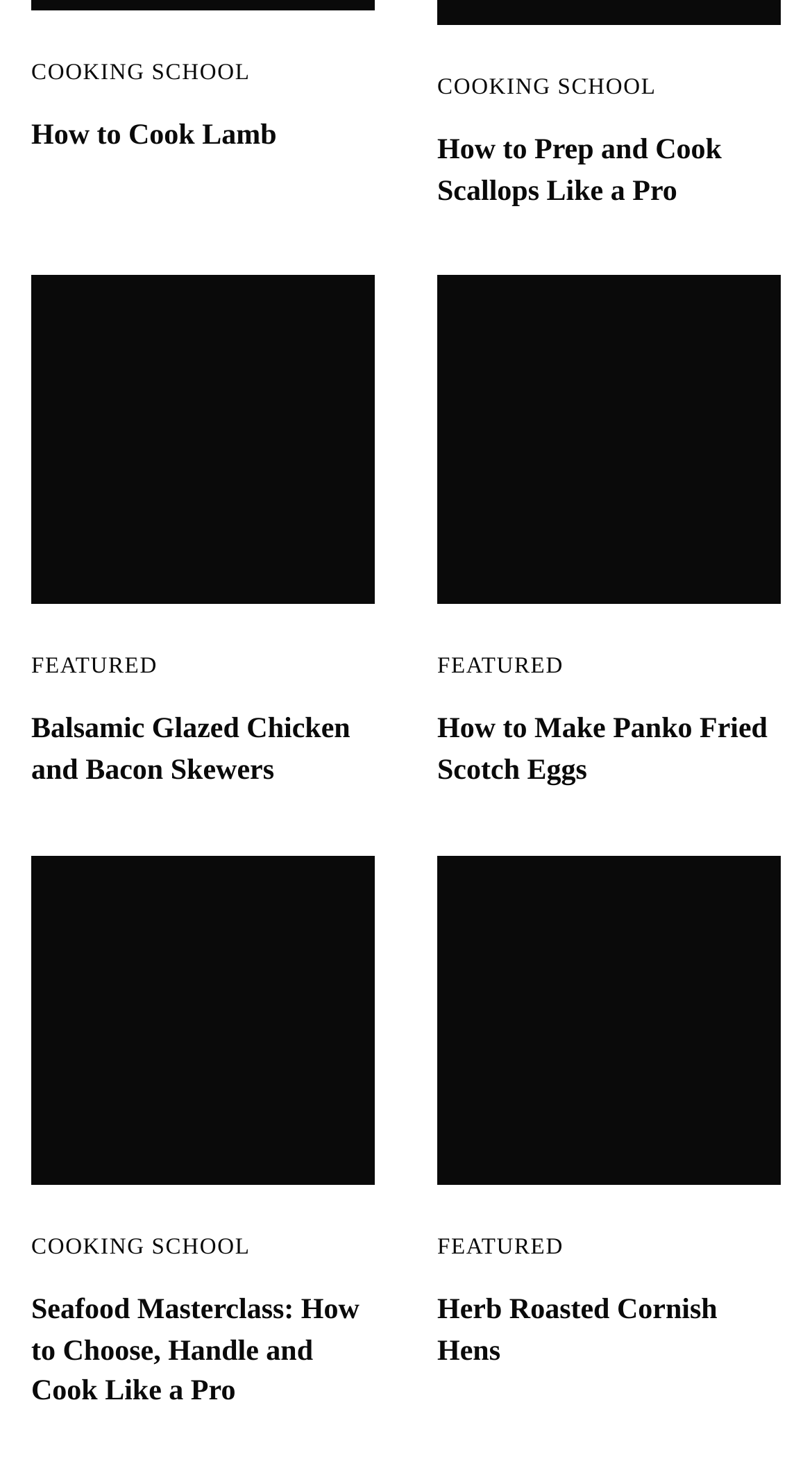Determine the bounding box coordinates for the region that must be clicked to execute the following instruction: "Click on 'How to Cook Lamb'".

[0.038, 0.079, 0.462, 0.107]